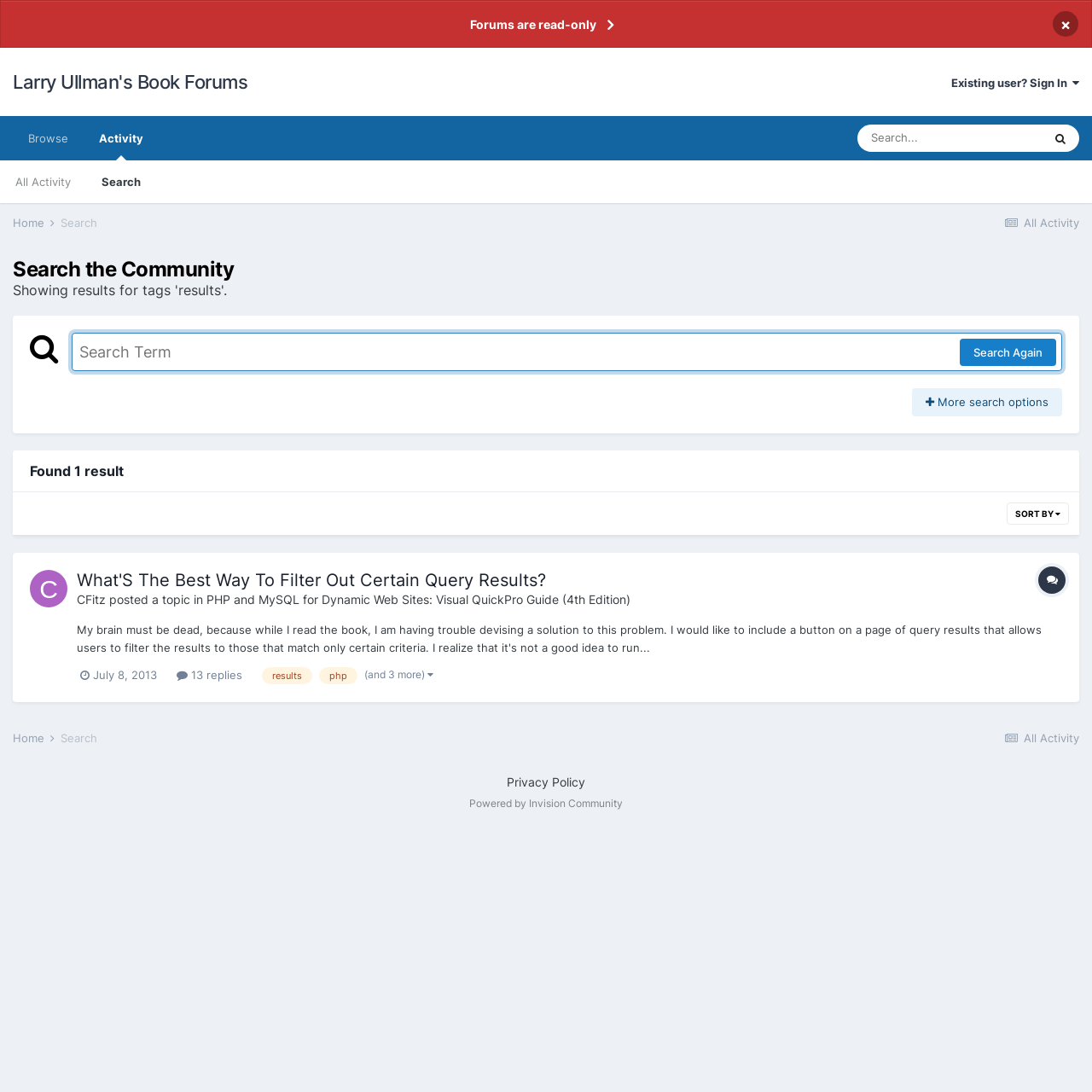Can you provide the bounding box coordinates for the element that should be clicked to implement the instruction: "Sign in as an existing user"?

[0.871, 0.07, 0.988, 0.082]